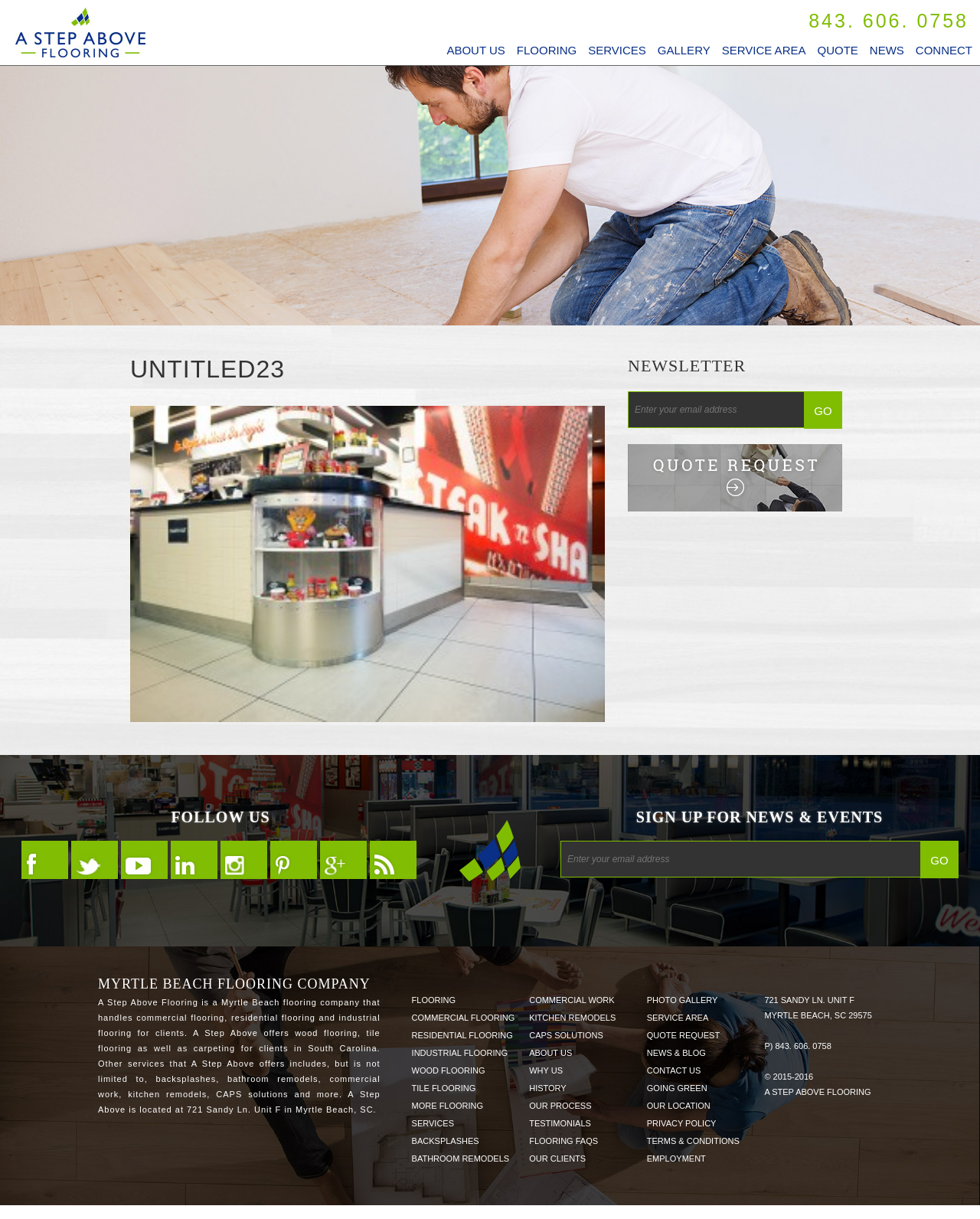Based on the provided description, "ABOUT", find the bounding box of the corresponding UI element in the screenshot.

None